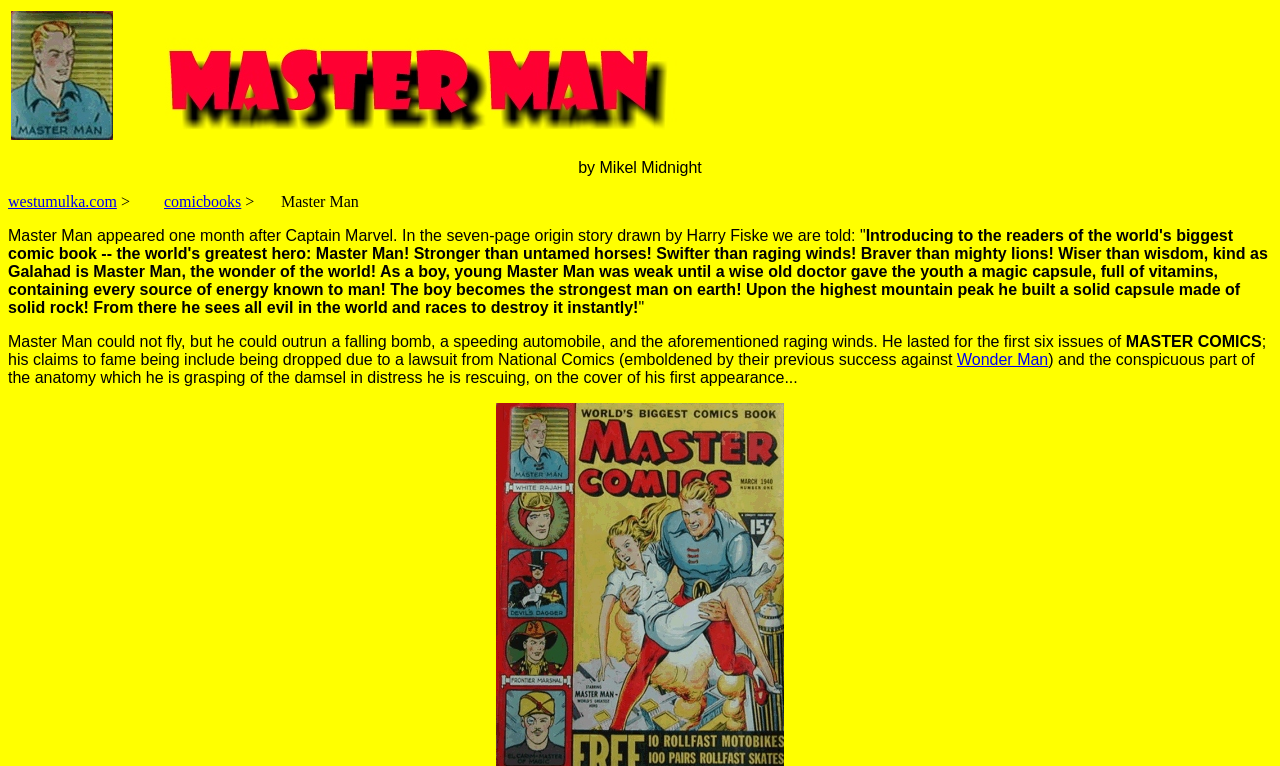What is the name of the superhero?
Please provide a detailed and thorough answer to the question.

The name of the superhero is Master Man, which is evident from the image and text on the webpage, specifically the 'Master Man' text in the LayoutTableCell and the image with the same name.